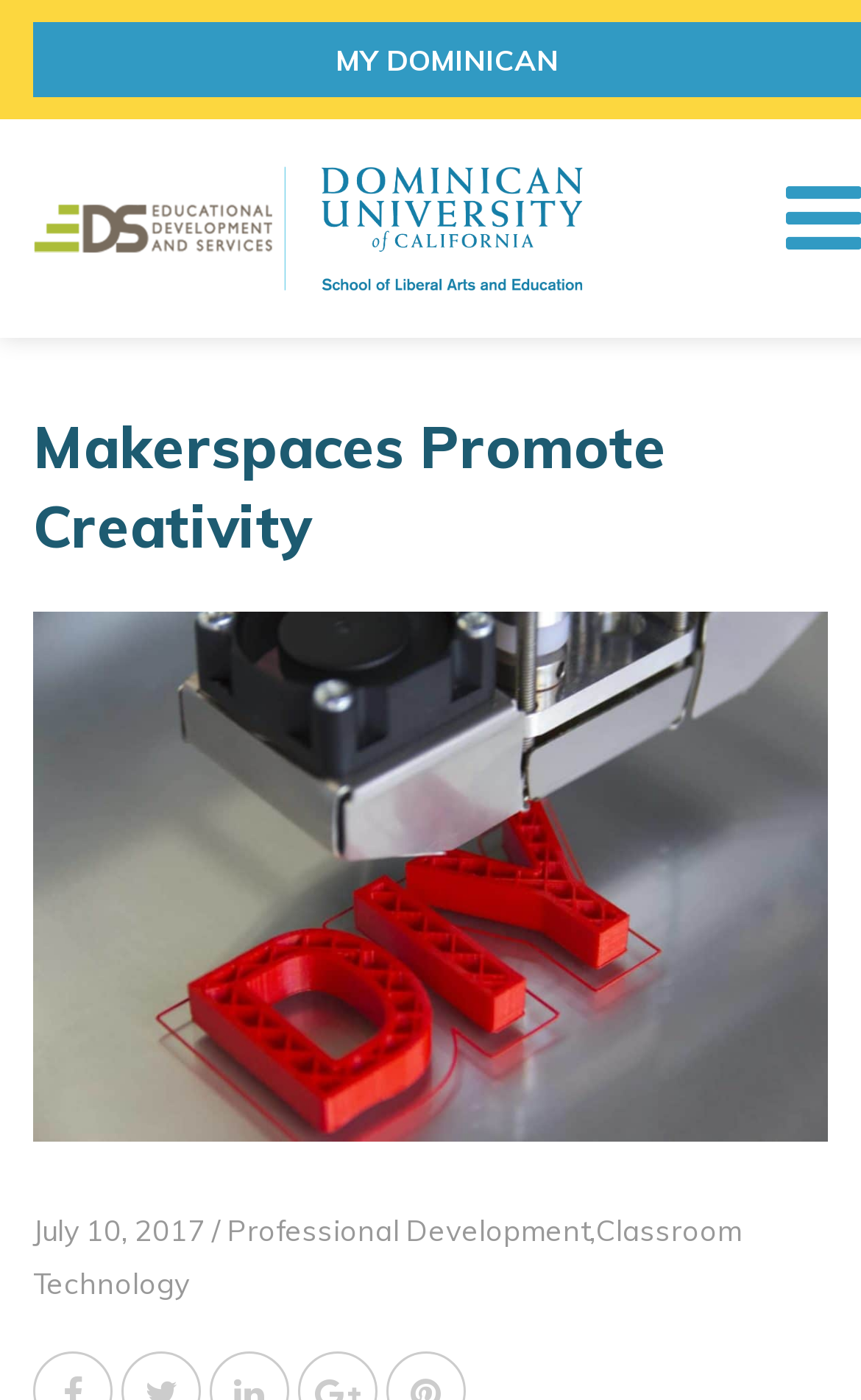Using the webpage screenshot, locate the HTML element that fits the following description and provide its bounding box: "MY DOMINICAN".

[0.038, 0.016, 1.0, 0.069]